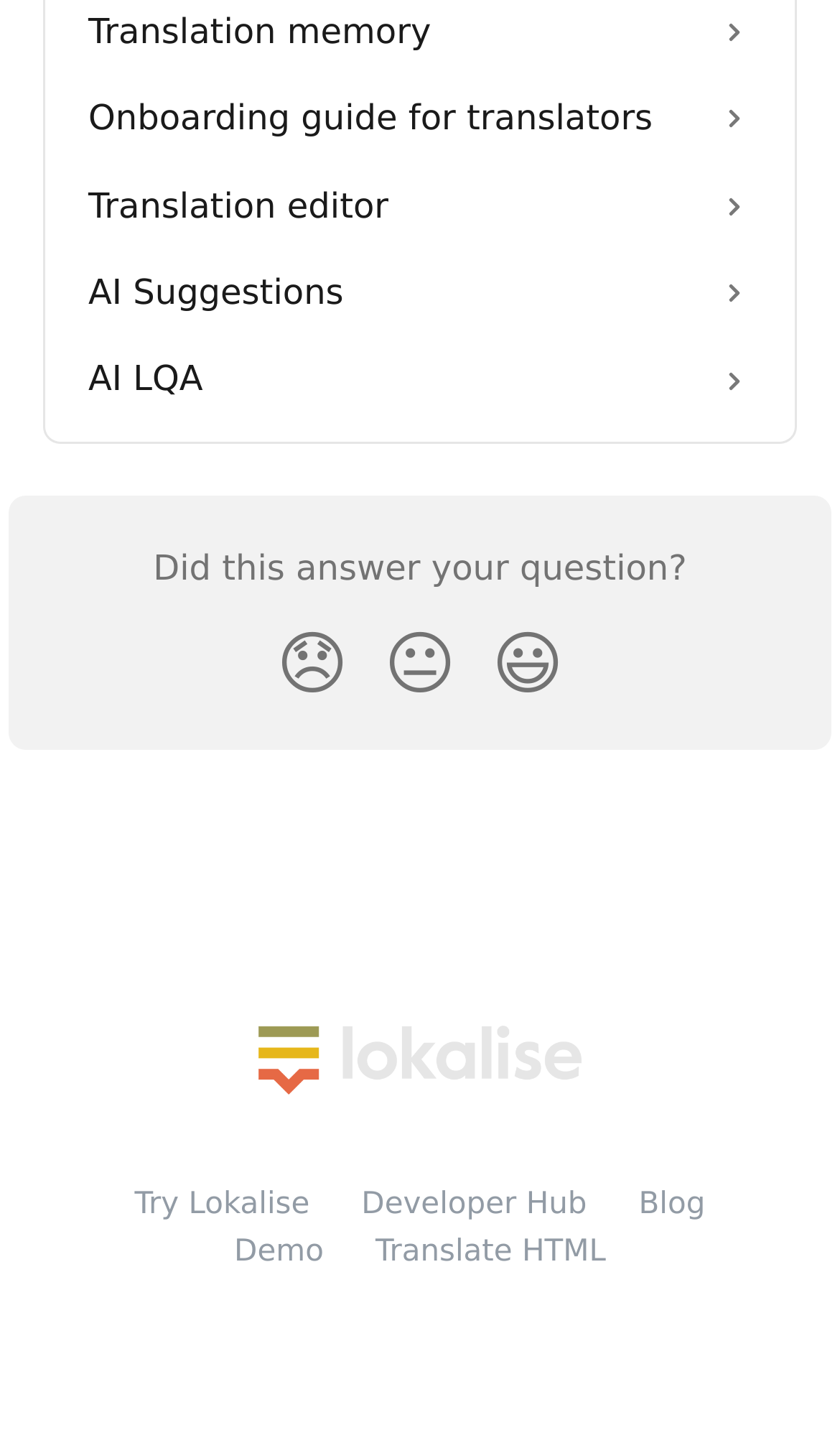Find the bounding box coordinates of the element to click in order to complete this instruction: "Click on the Onboarding guide for translators link". The bounding box coordinates must be four float numbers between 0 and 1, denoted as [left, top, right, bottom].

[0.074, 0.052, 0.926, 0.112]